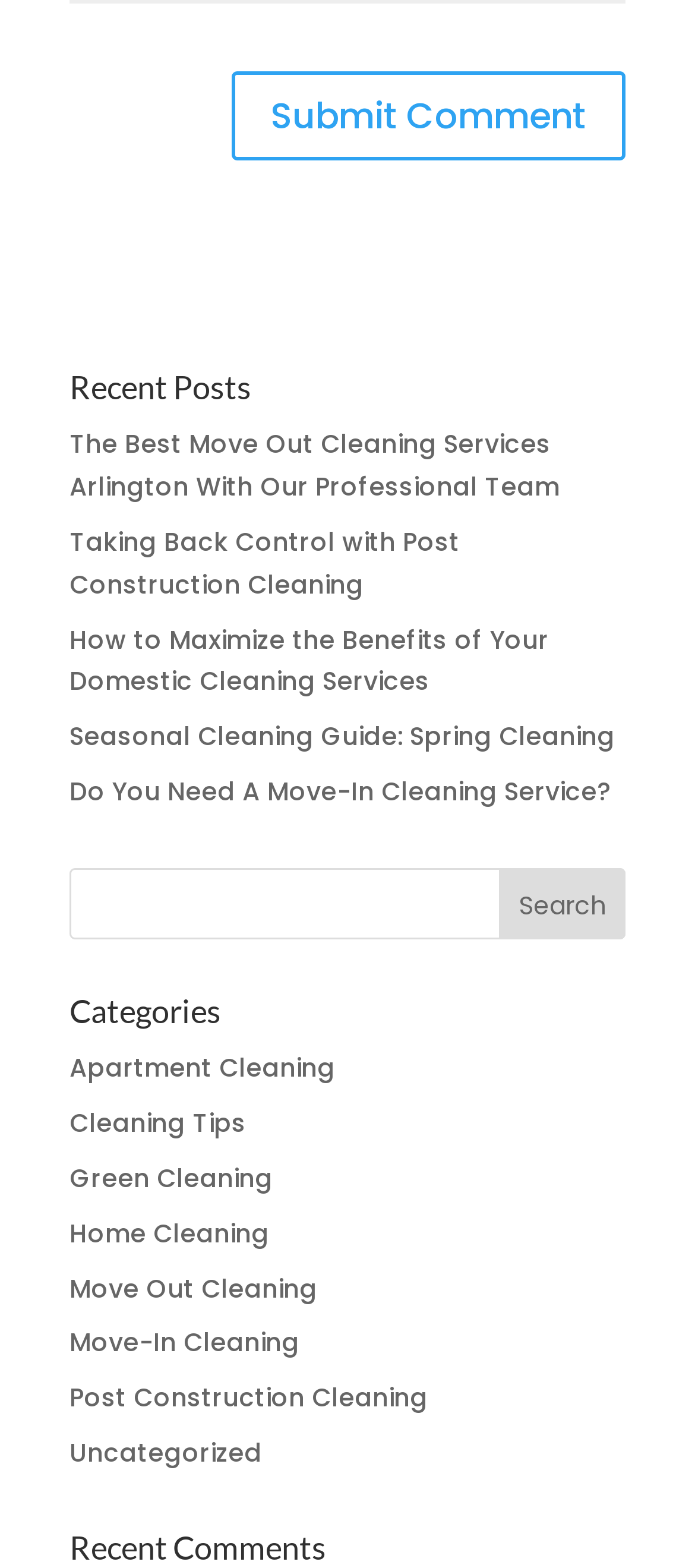Locate the bounding box coordinates for the element described below: "Seasonal Cleaning Guide: Spring Cleaning". The coordinates must be four float values between 0 and 1, formatted as [left, top, right, bottom].

[0.1, 0.458, 0.885, 0.481]